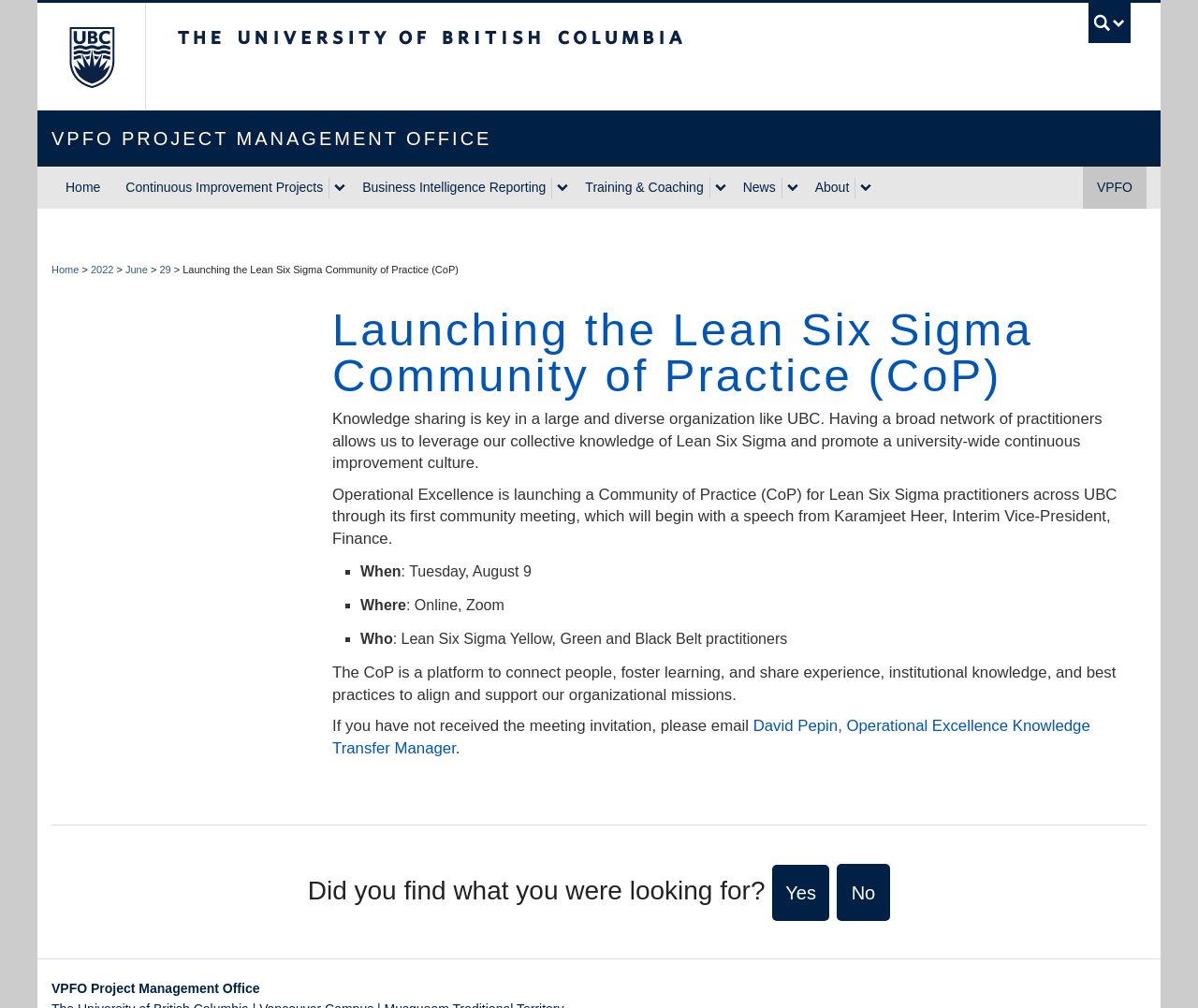Please specify the bounding box coordinates of the clickable region necessary for completing the following instruction: "Search for something". The coordinates must consist of four float numbers between 0 and 1, i.e., [left, top, right, bottom].

[0.043, 0.028, 0.957, 0.056]